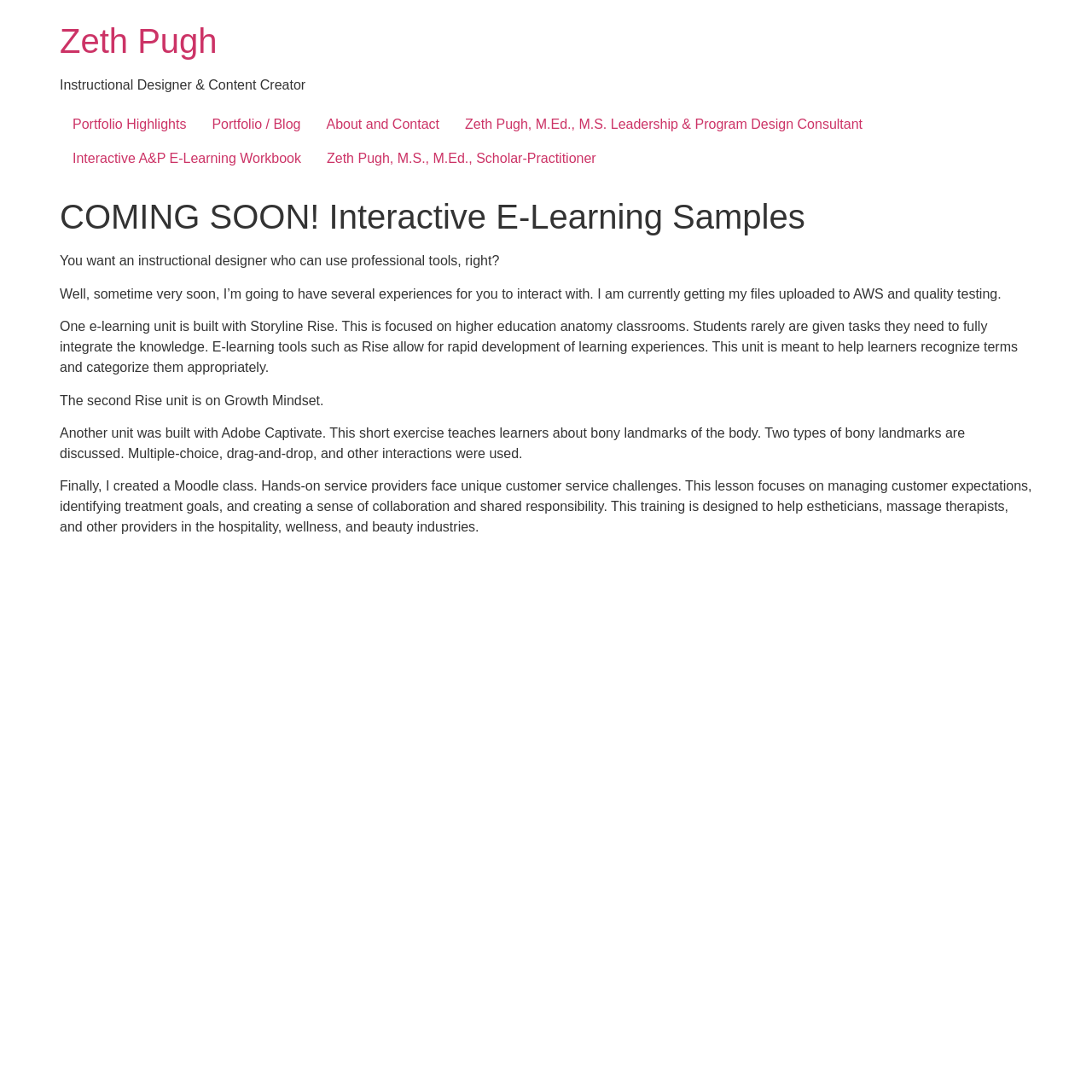What is the purpose of the Moodle class?
Give a comprehensive and detailed explanation for the question.

The Moodle class is designed to help estheticians, massage therapists, and other providers in the hospitality, wellness, and beauty industries manage customer expectations, identify treatment goals, and create a sense of collaboration and shared responsibility.